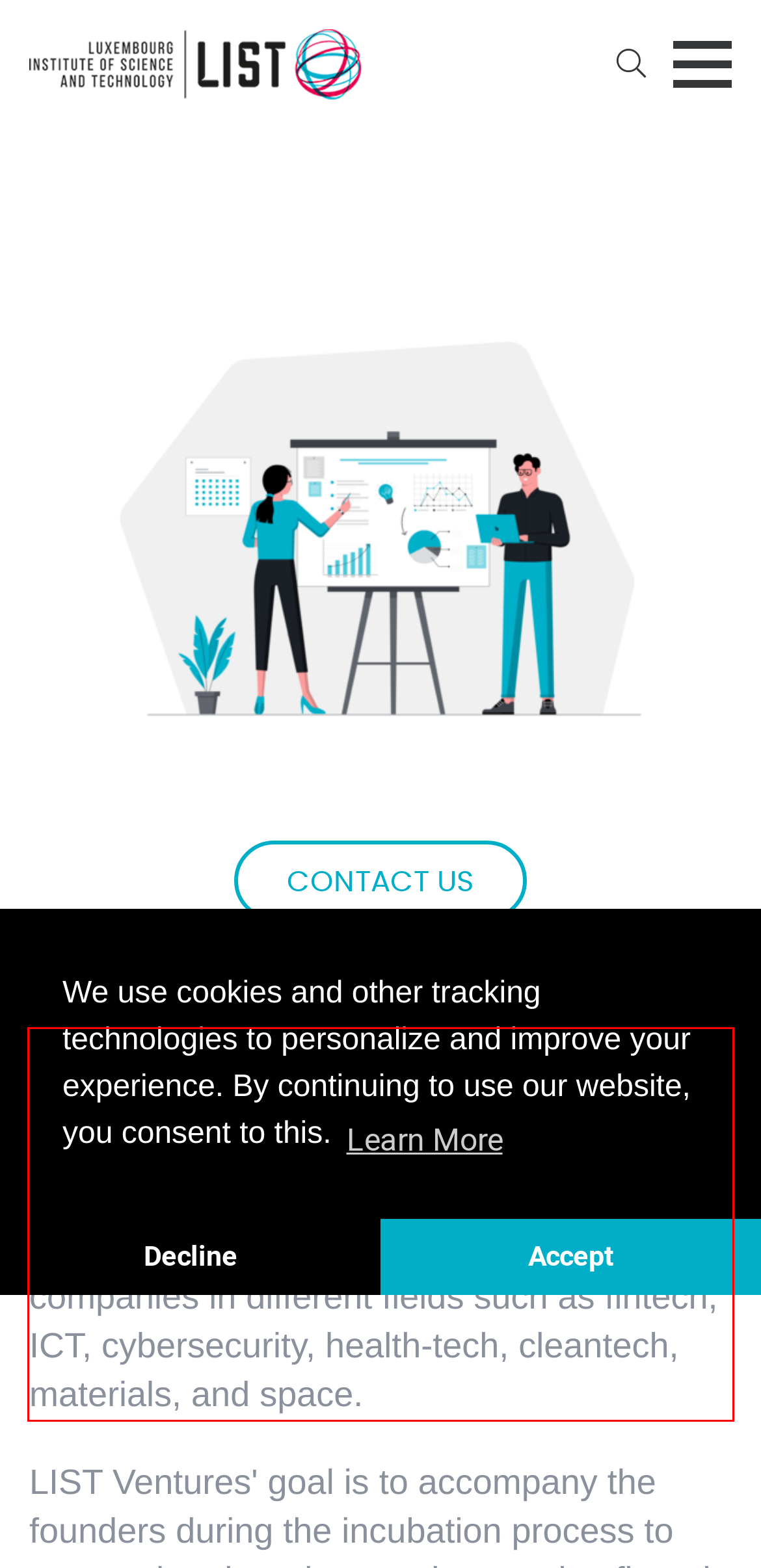You have a screenshot of a webpage, and there is a red bounding box around a UI element. Utilize OCR to extract the text within this red bounding box.

LIST takes the launch of startups very seriously, and therefore we offer all the support and mentoring necessary to ensure that the company is viable before it is launched to the market. We set up companies in different fields such as fintech, ICT, cybersecurity, health-tech, cleantech, materials, and space.